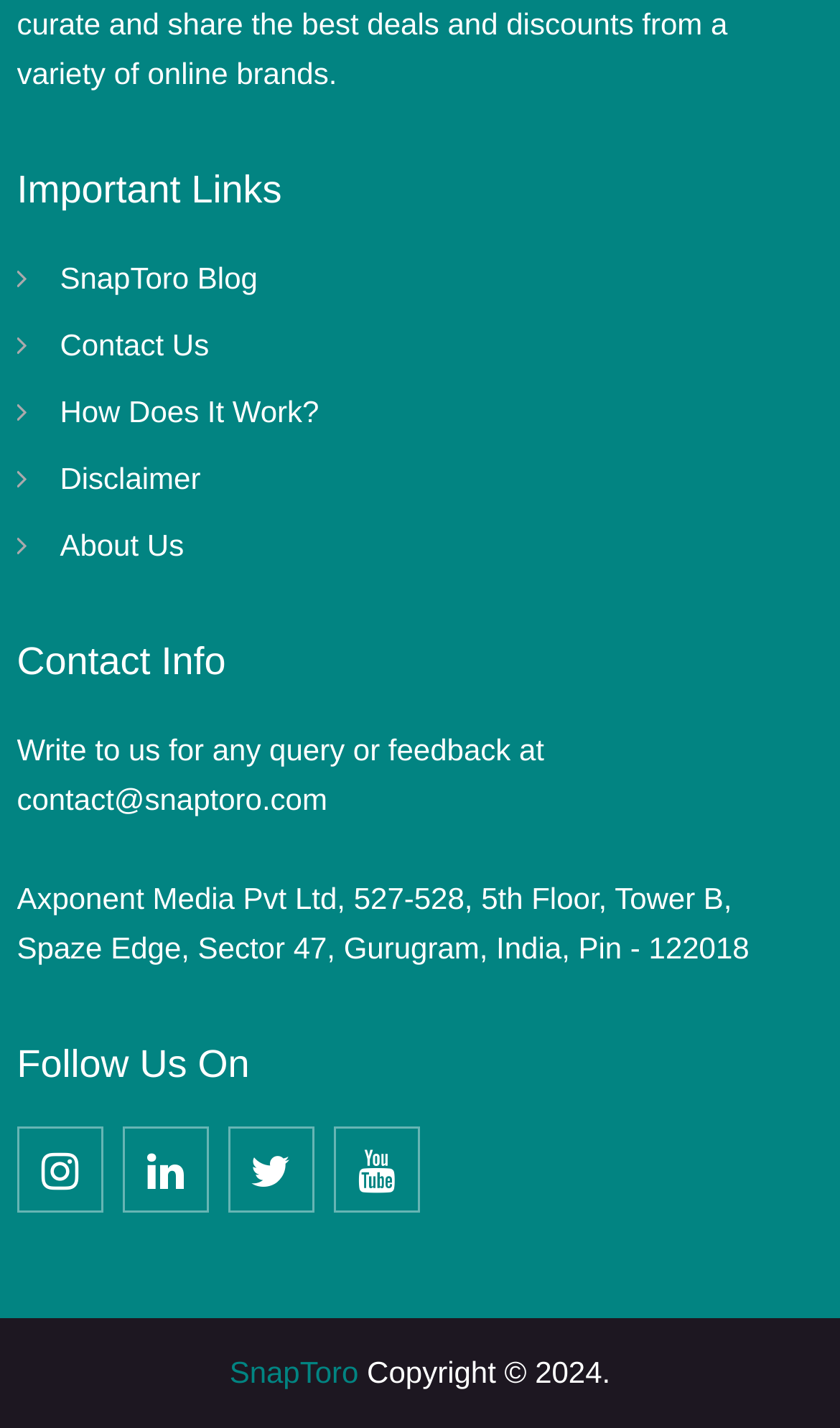What is the name of the blog mentioned in the 'Important Links' section?
Answer with a single word or short phrase according to what you see in the image.

SnapToro Blog